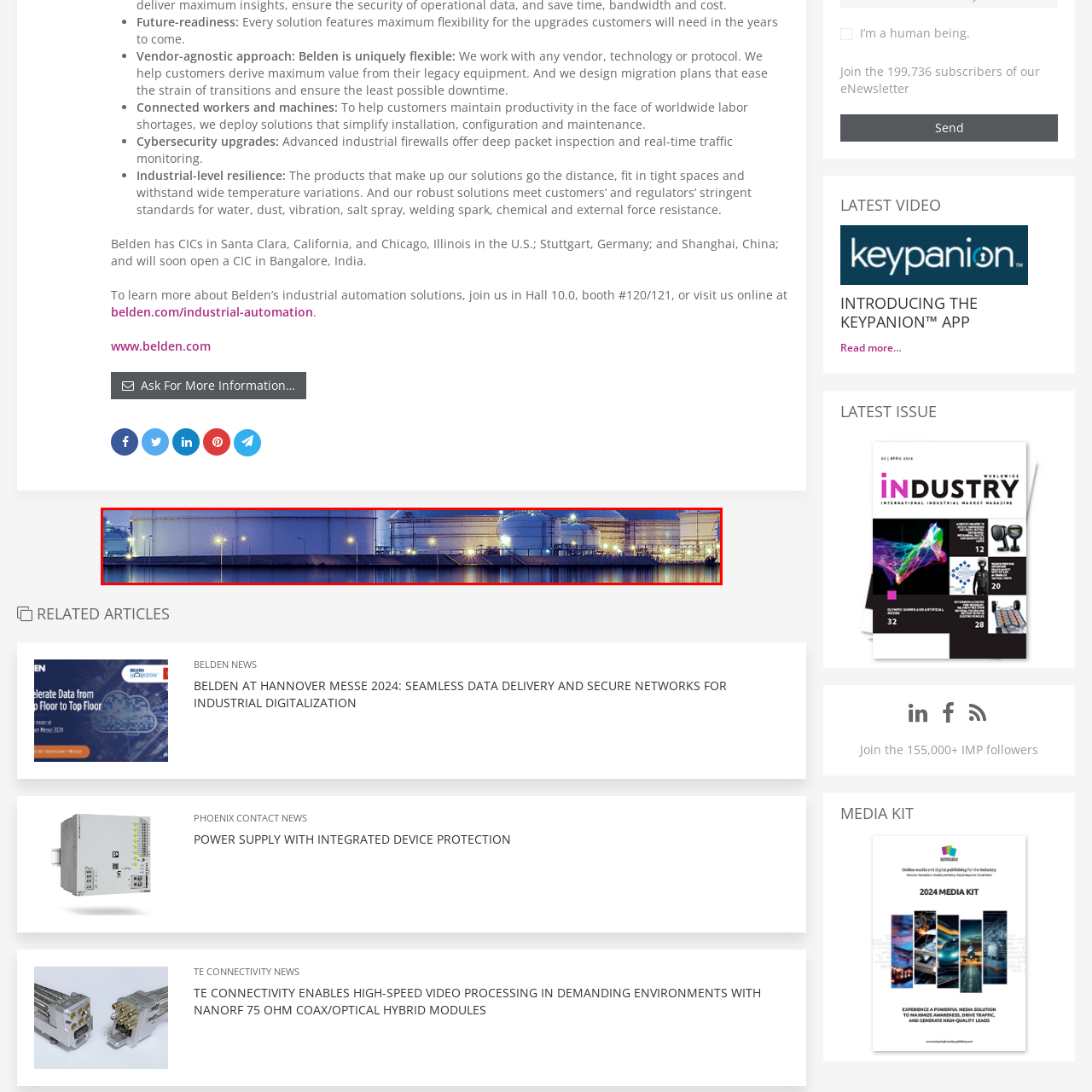Take a close look at the image outlined by the red bounding box and give a detailed response to the subsequent question, with information derived from the image: What is highlighted by the soft lighting?

The soft lighting on the storage tanks highlights their significant role in infrastructure, emphasizing their importance in the industrial setting.